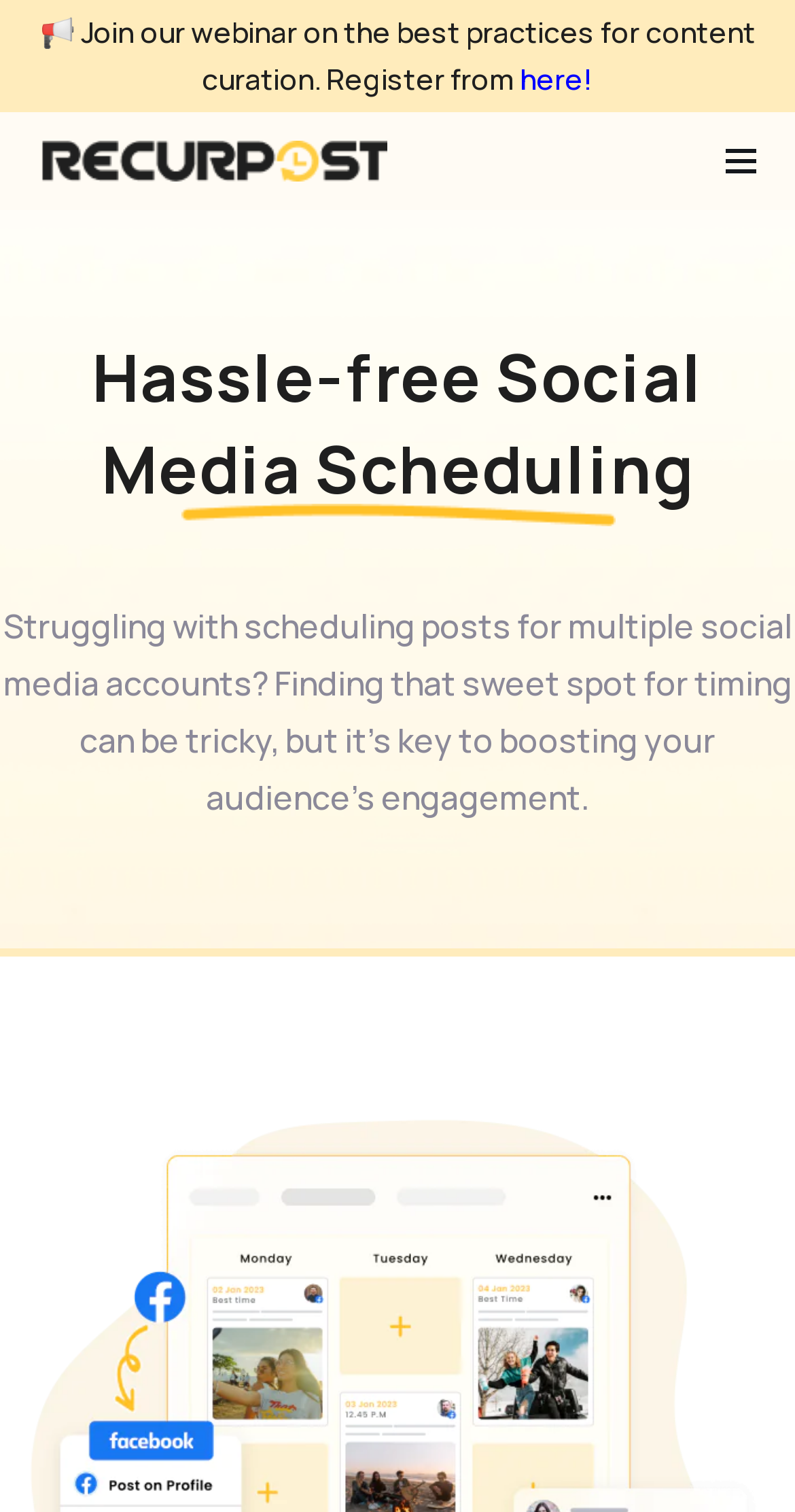Provide the bounding box coordinates for the specified HTML element described in this description: "Skip to content". The coordinates should be four float numbers ranging from 0 to 1, in the format [left, top, right, bottom].

[0.0, 0.043, 0.077, 0.07]